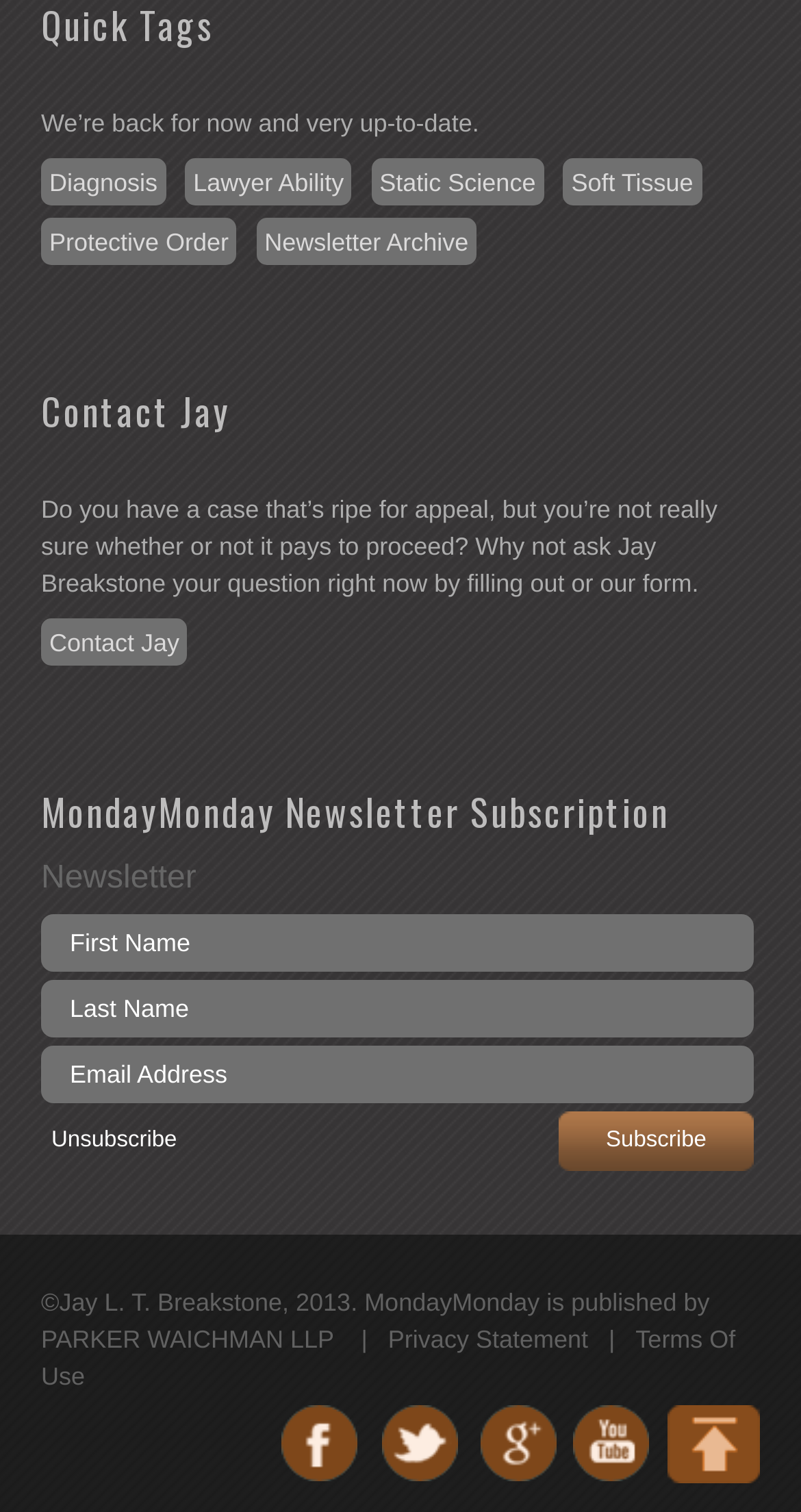Could you locate the bounding box coordinates for the section that should be clicked to accomplish this task: "Click on Diagnosis".

[0.051, 0.105, 0.207, 0.136]